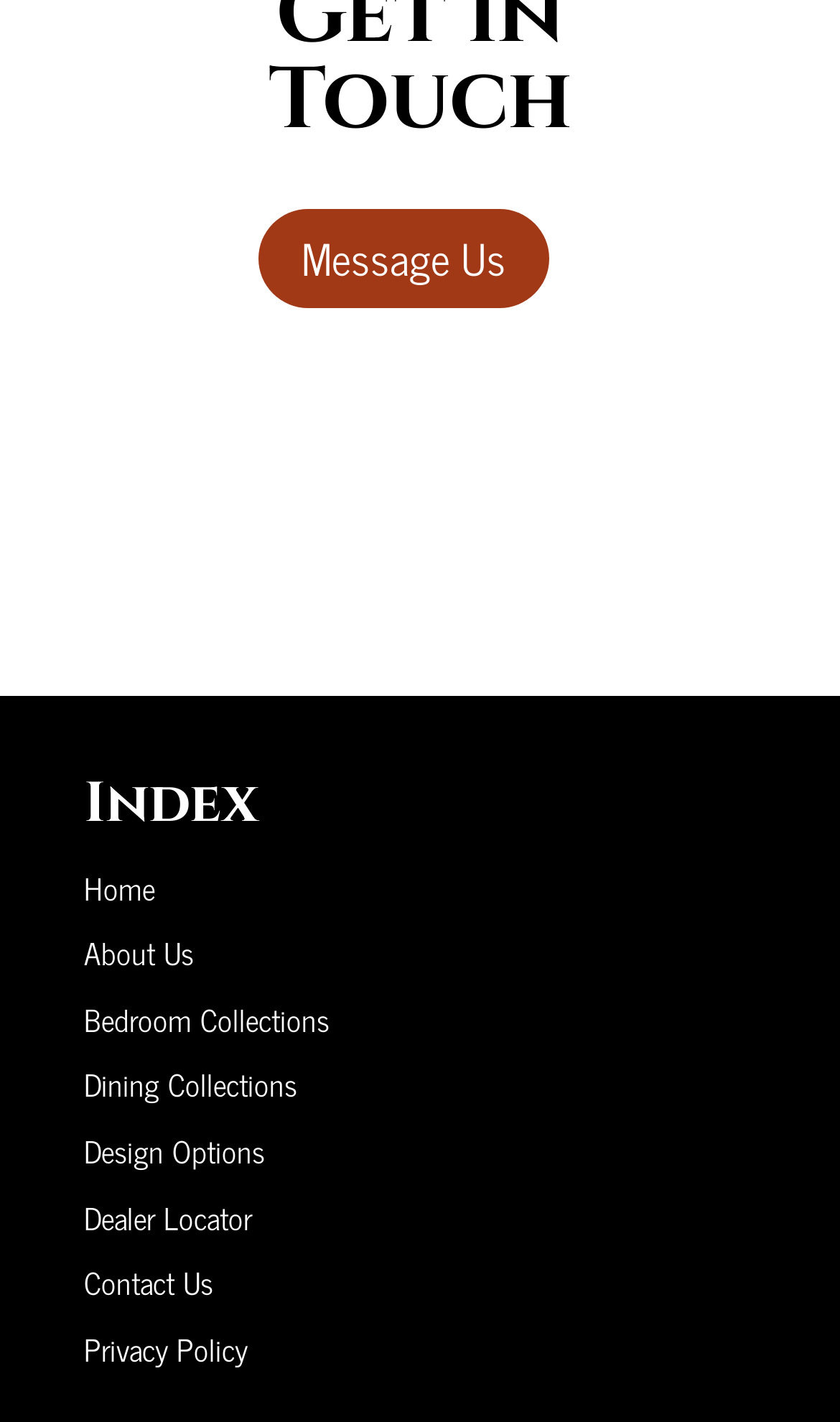Give a short answer to this question using one word or a phrase:
What is the second heading on the webpage?

Index